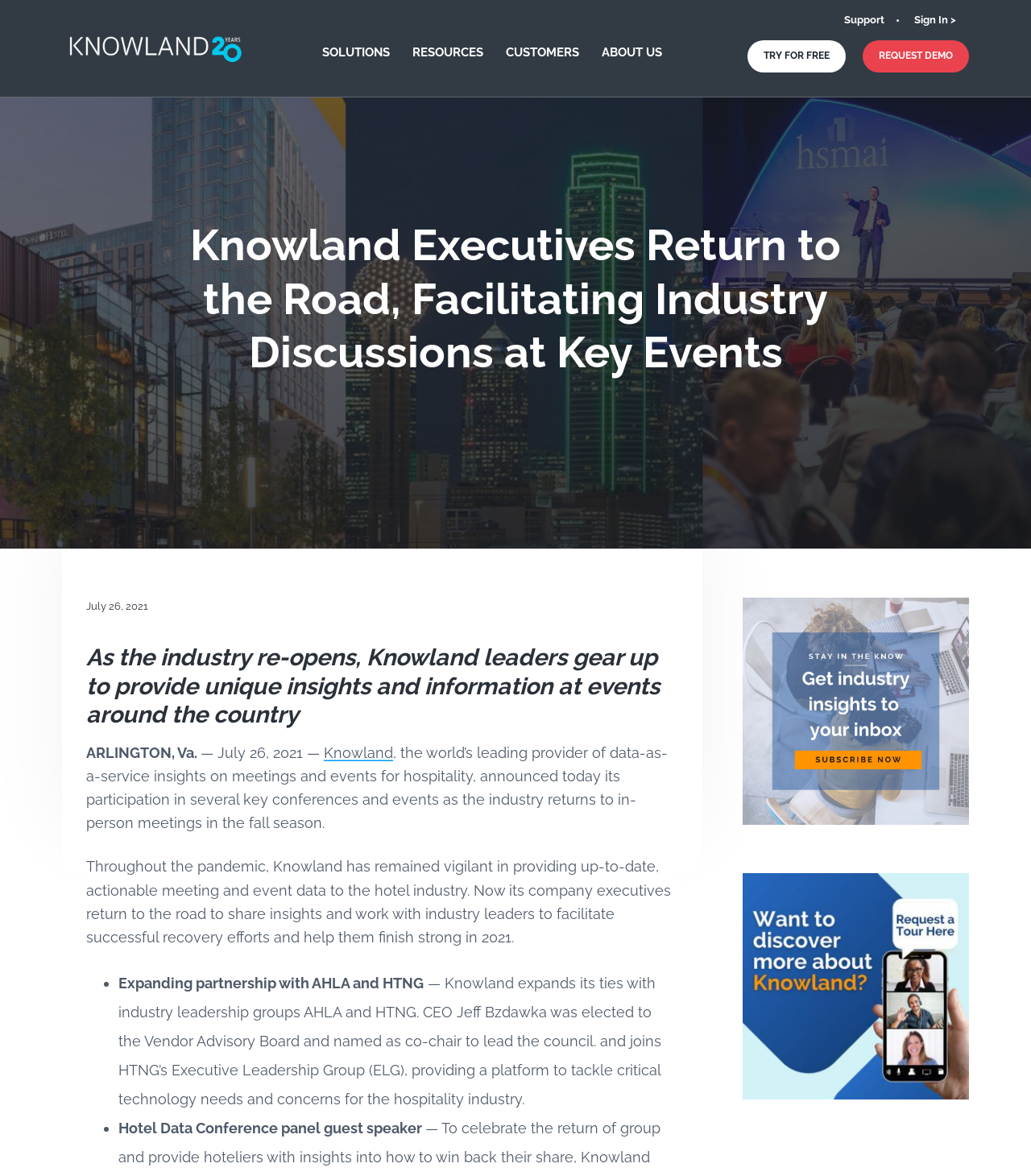Please give a short response to the question using one word or a phrase:
What is the name of the conference where Knowland's CEO is a panel guest speaker?

Hotel Data Conference